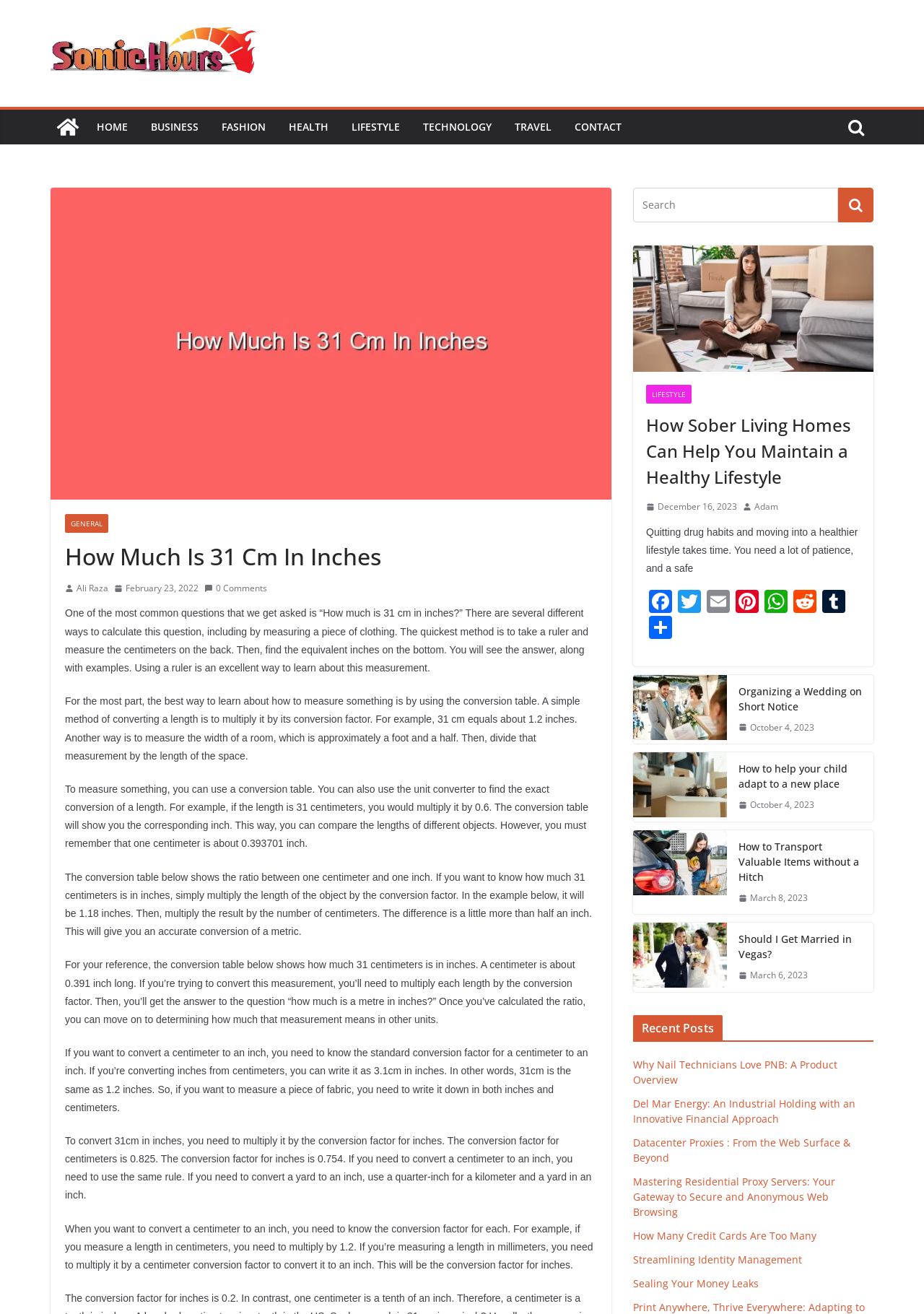Locate the bounding box for the described UI element: "alt="Sonic Hours"". Ensure the coordinates are four float numbers between 0 and 1, formatted as [left, top, right, bottom].

[0.055, 0.013, 0.322, 0.068]